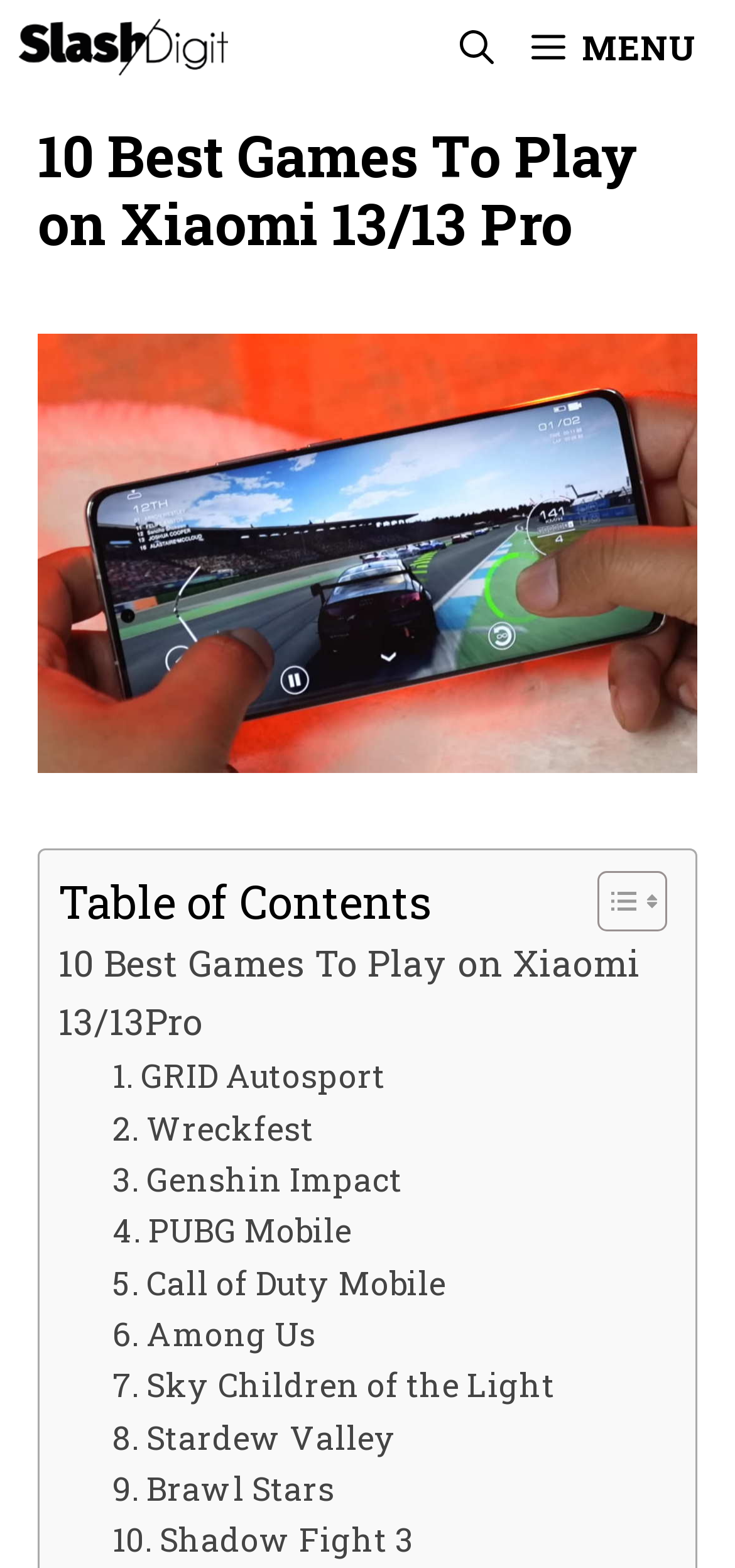Find the bounding box coordinates for the HTML element described in this sentence: "10. Shadow Fight 3". Provide the coordinates as four float numbers between 0 and 1, in the format [left, top, right, bottom].

[0.153, 0.966, 0.563, 0.999]